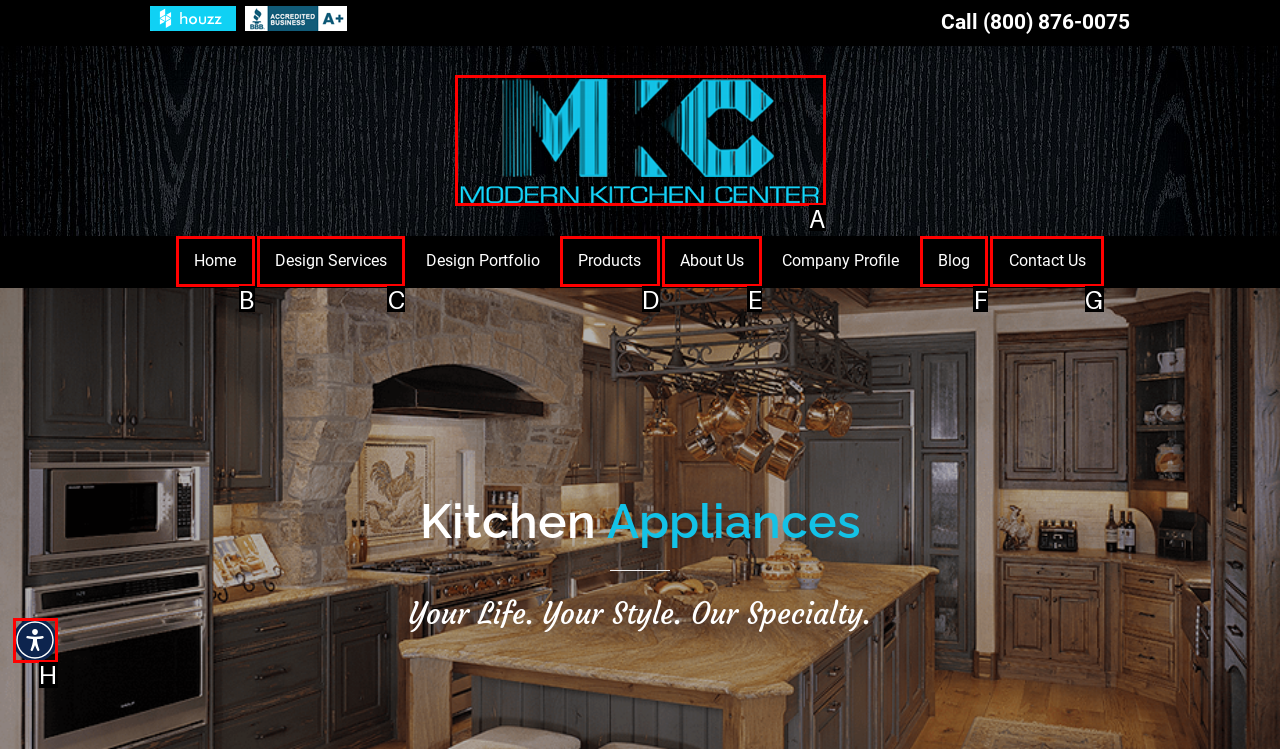Choose the option that aligns with the description: Contact Us
Respond with the letter of the chosen option directly.

G